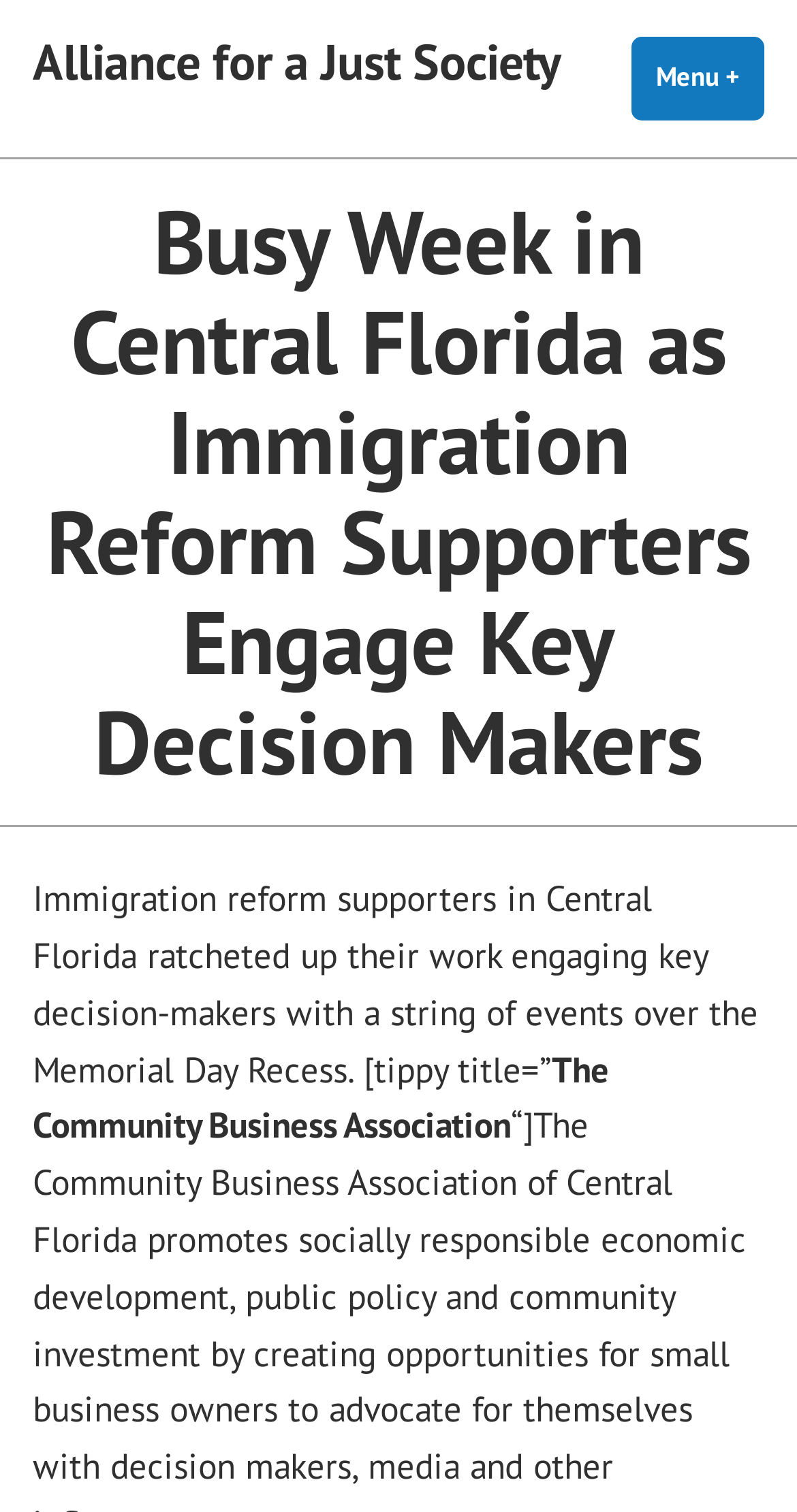By analyzing the image, answer the following question with a detailed response: What is the purpose of the events mentioned?

Based on the webpage content, specifically the StaticText element 'Immigration reform supporters in Central Florida ratcheted up their work engaging key decision-makers with a string of events over the Memorial Day Recess.', it is clear that the purpose of the events mentioned is to engage key decision-makers.